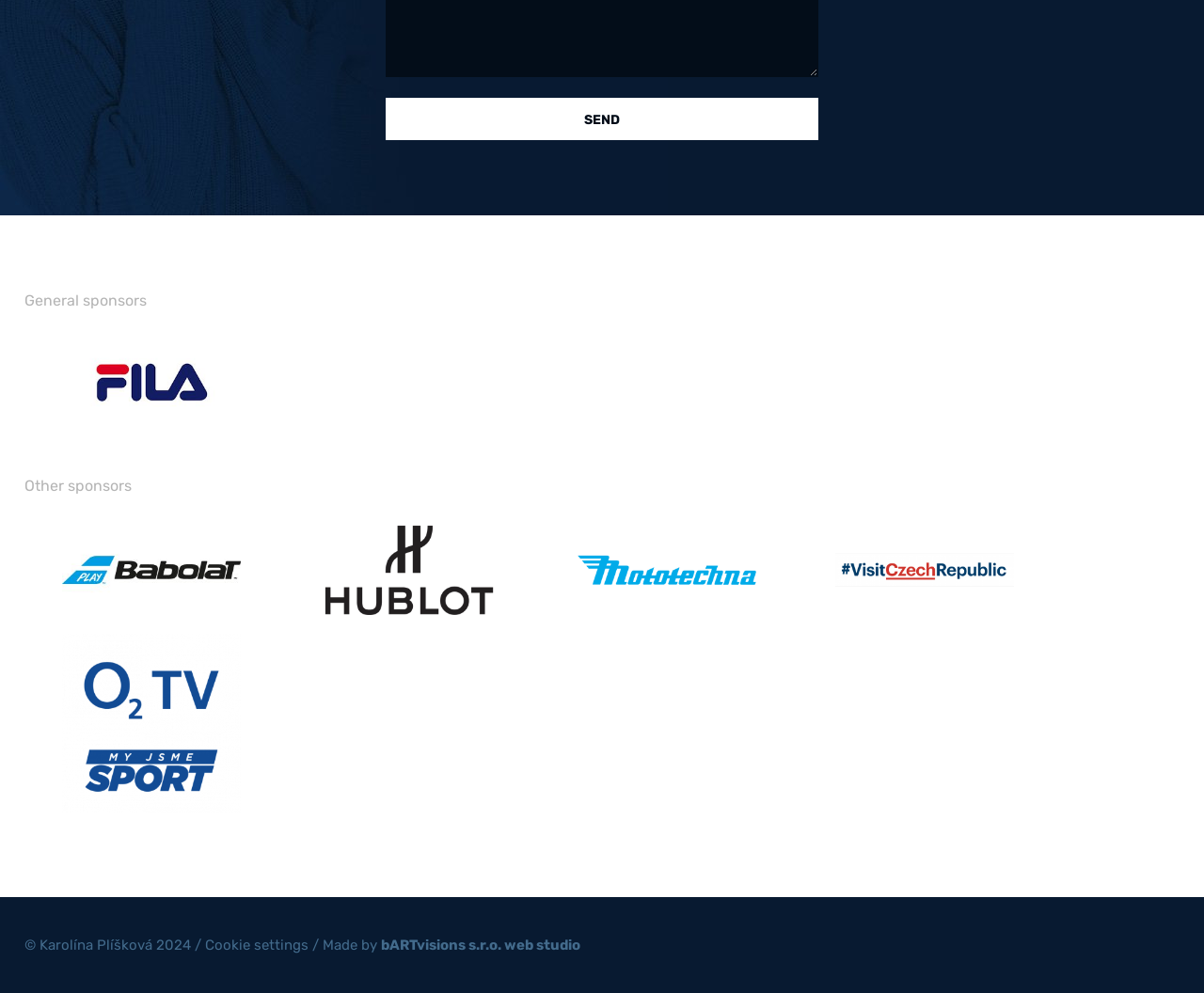Find the bounding box coordinates of the area that needs to be clicked in order to achieve the following instruction: "Open o2_tv_my_jsme_sport_logo_blue sponsor". The coordinates should be specified as four float numbers between 0 and 1, i.e., [left, top, right, bottom].

[0.051, 0.638, 0.2, 0.818]